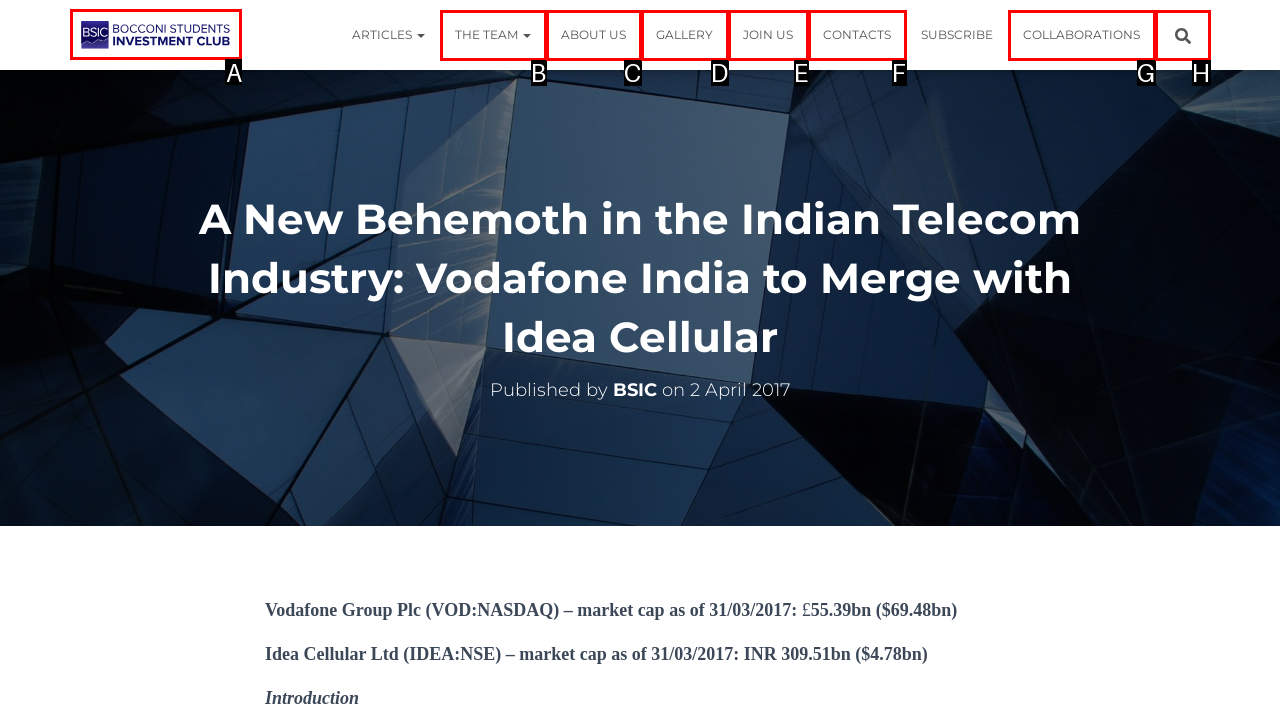Choose the UI element you need to click to carry out the task: Click on the BSIC logo.
Respond with the corresponding option's letter.

A